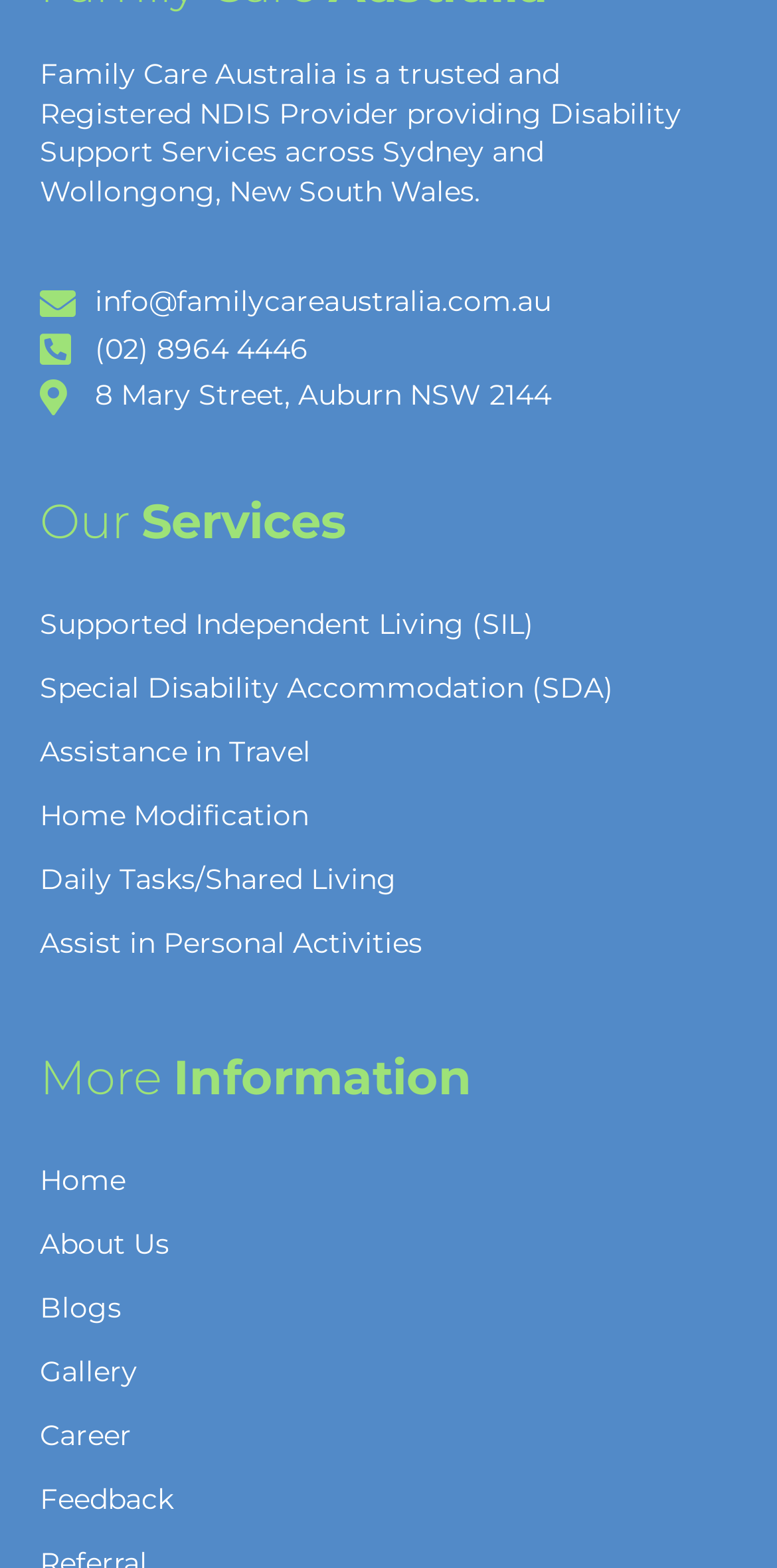Show me the bounding box coordinates of the clickable region to achieve the task as per the instruction: "Visit the Home page".

[0.051, 0.732, 0.949, 0.773]